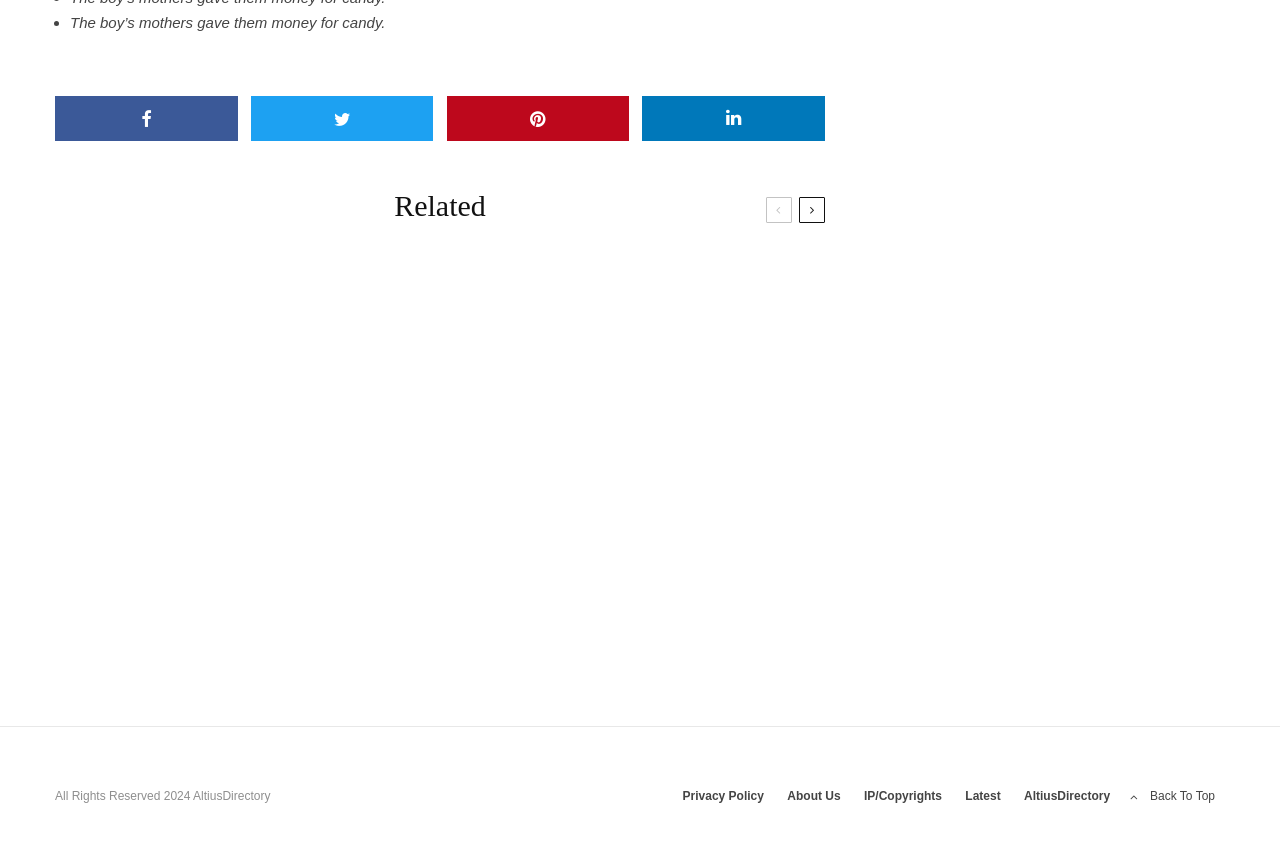What is the topic of the main article?
Please answer the question with a single word or phrase, referencing the image.

Body Contouring and Muscle Toning